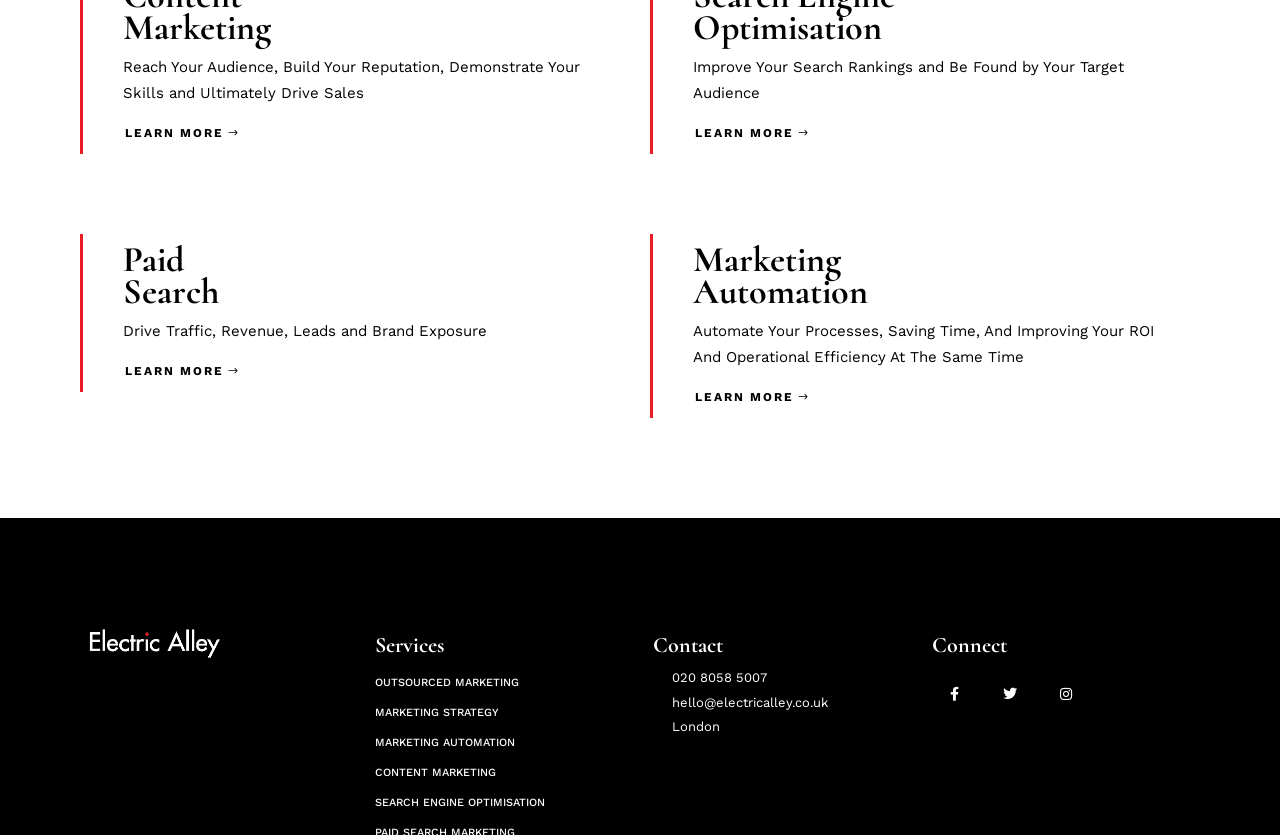Pinpoint the bounding box coordinates of the element you need to click to execute the following instruction: "Learn more about building reputation". The bounding box should be represented by four float numbers between 0 and 1, in the format [left, top, right, bottom].

[0.096, 0.15, 0.188, 0.171]